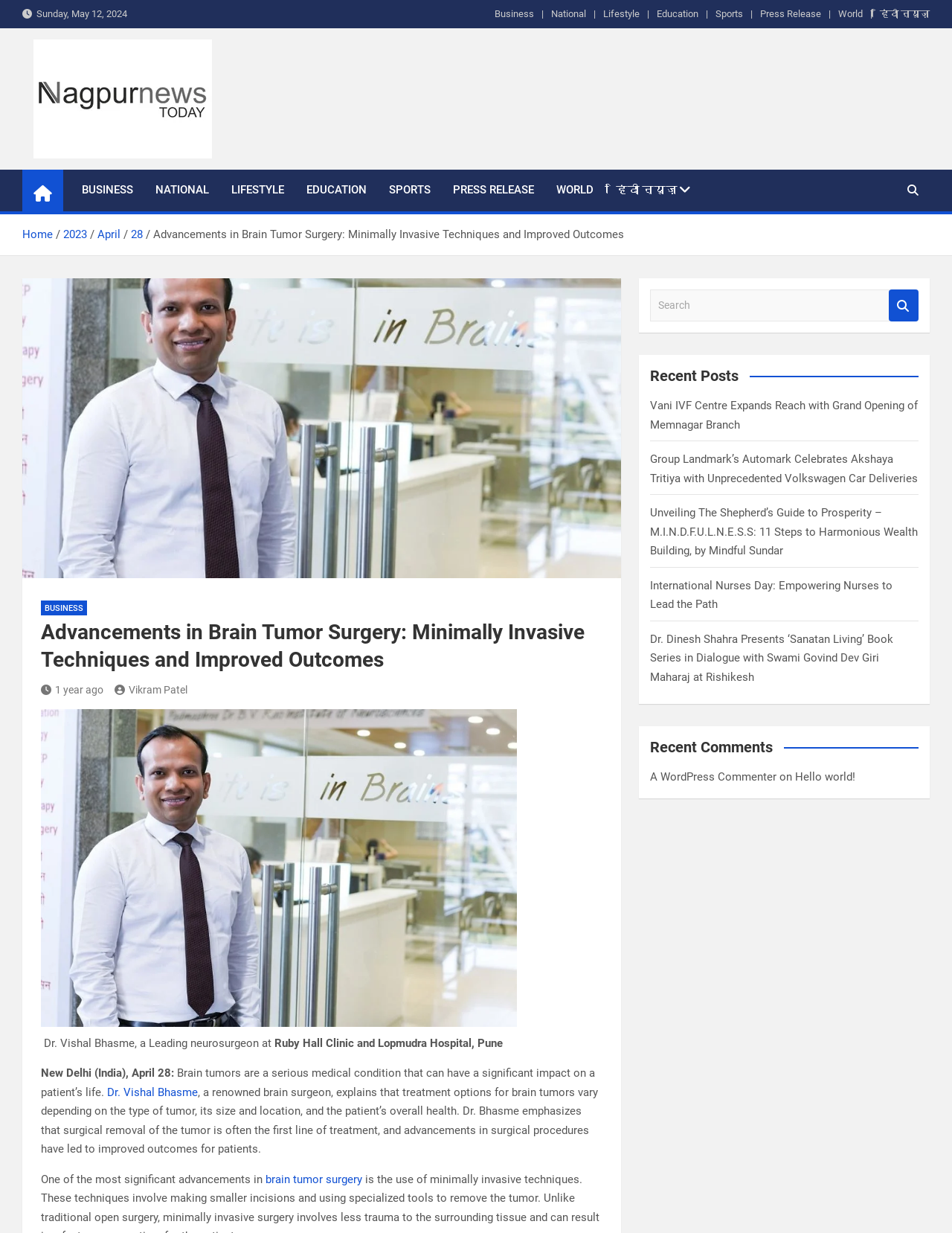Answer this question in one word or a short phrase: What is the date of the article?

Sunday, May 12, 2024